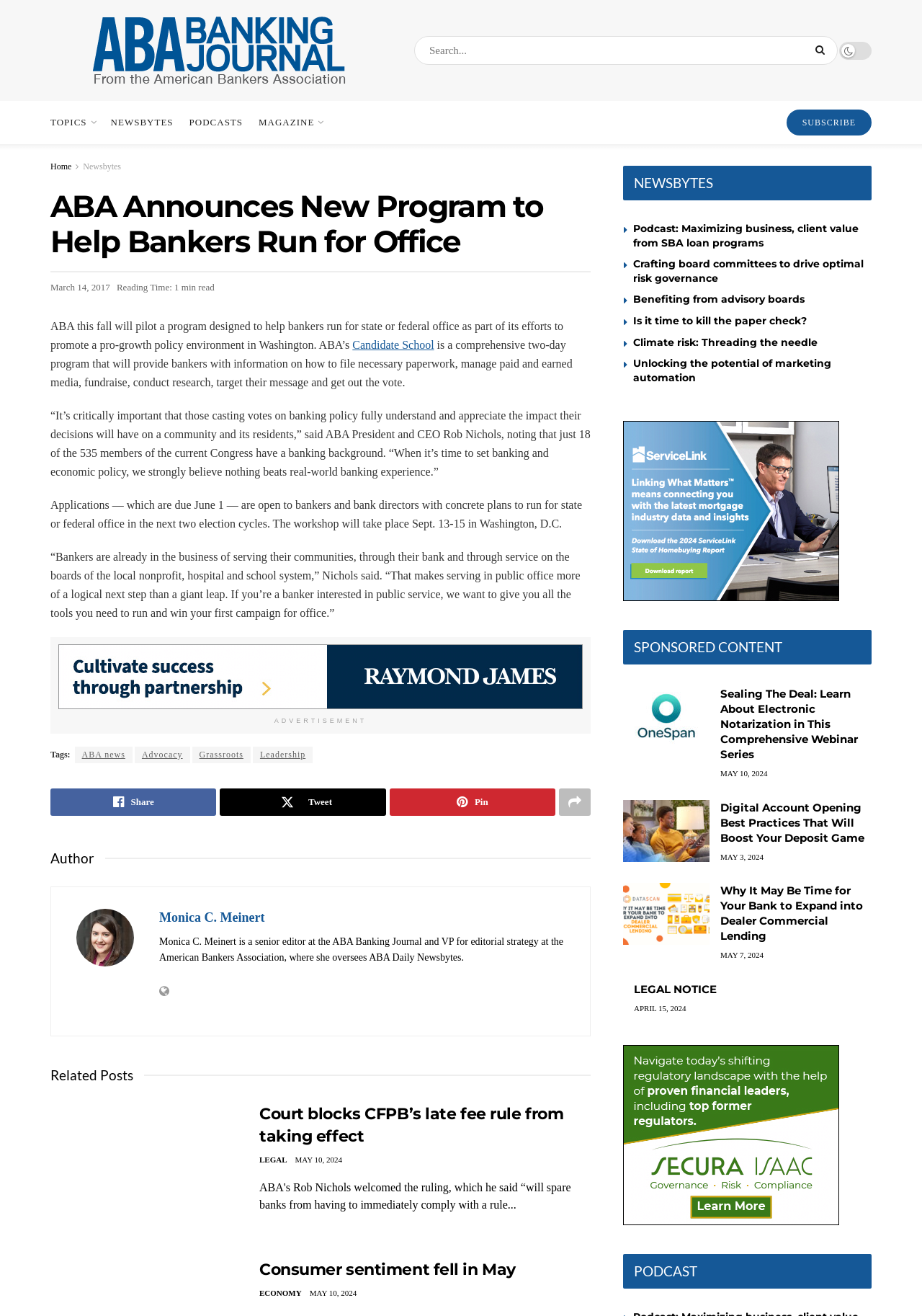Could you indicate the bounding box coordinates of the region to click in order to complete this instruction: "Click the 'TOPICS' link".

None